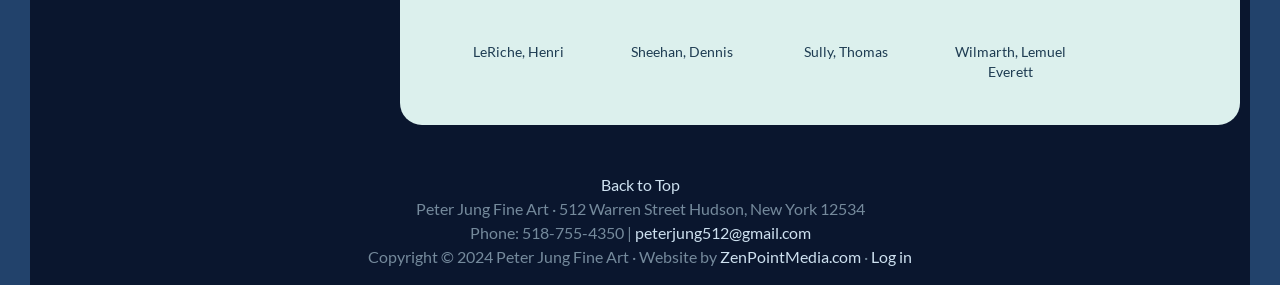Locate the bounding box coordinates of the area to click to fulfill this instruction: "Send an email to peterjung512@gmail.com". The bounding box should be presented as four float numbers between 0 and 1, in the order [left, top, right, bottom].

[0.496, 0.781, 0.633, 0.847]